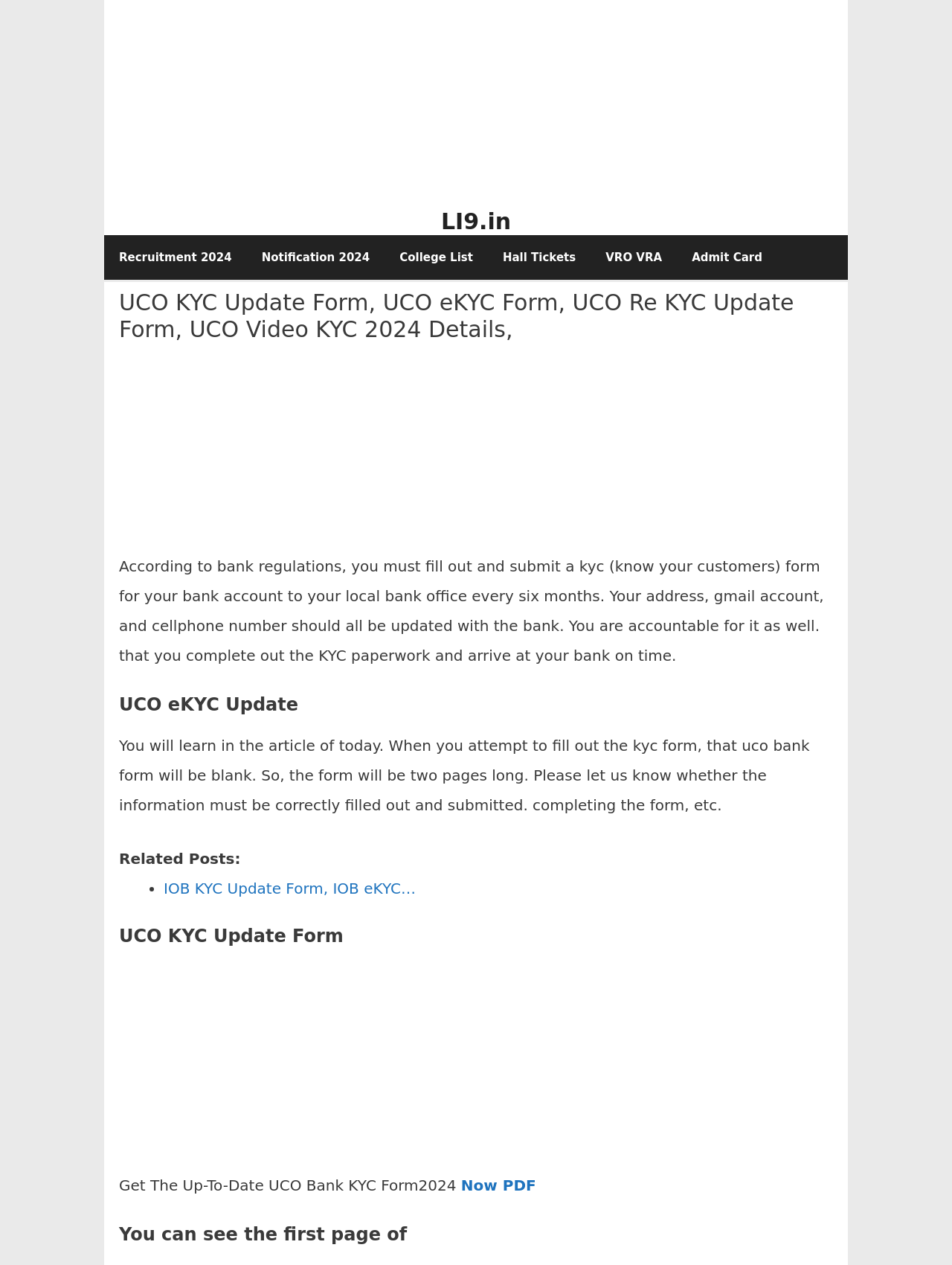What is the first step in filling out the KYC form?
Refer to the image and give a detailed response to the question.

The webpage provides instructions on filling out the KYC form, and the first step is to fill out the name details, including typing Mr., Mrs., Miss, Dr., and then entering the first name, middle name, and last name in the appropriate columns.